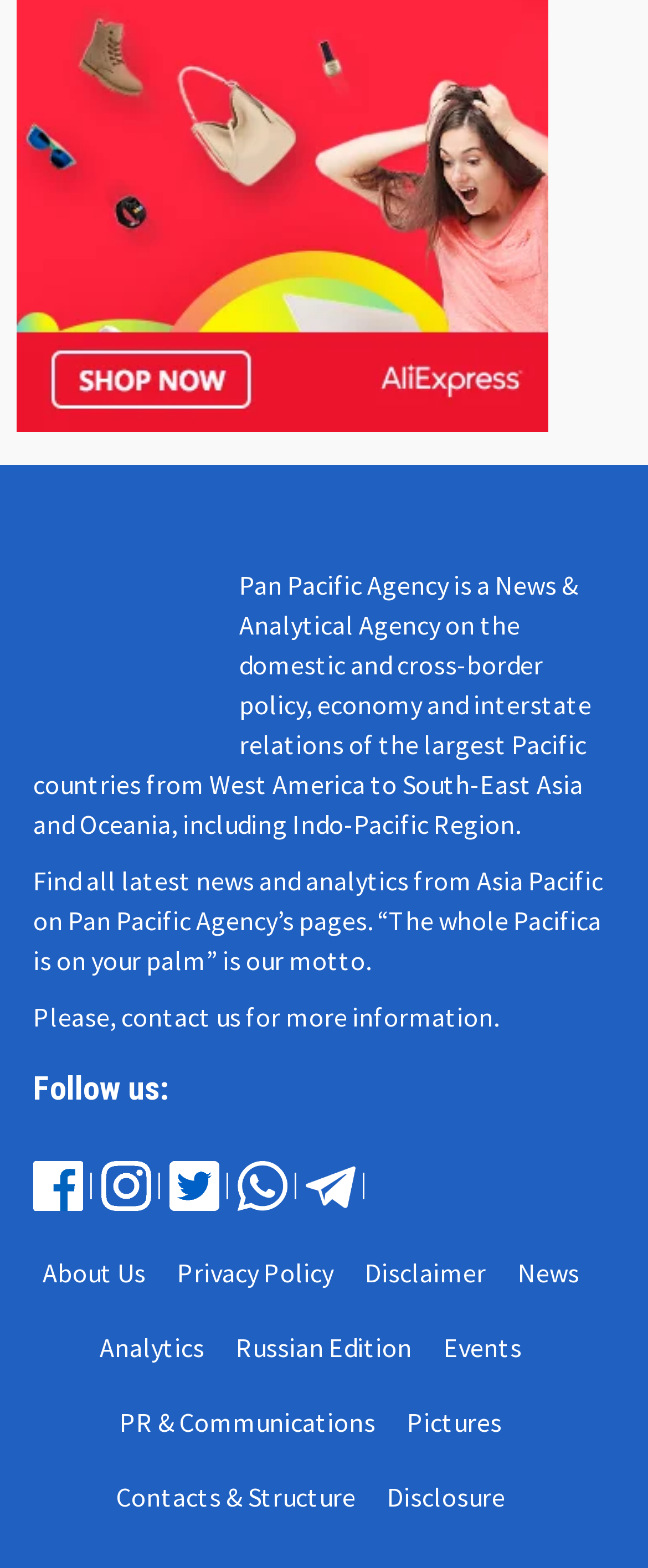Using the description: "Disclosure", identify the bounding box of the corresponding UI element in the screenshot.

[0.597, 0.944, 0.821, 0.965]